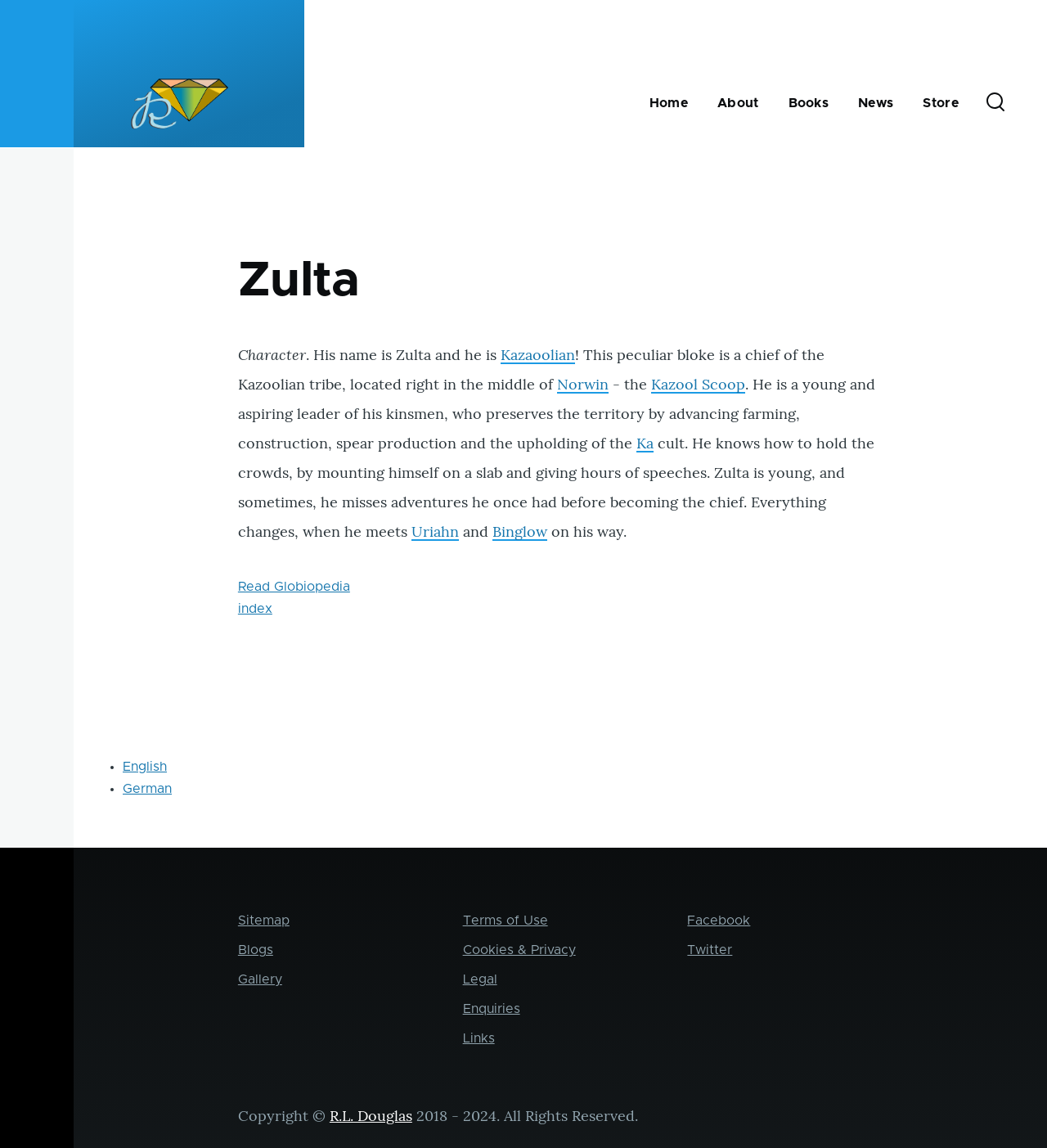How many footer menus are present on this webpage?
Refer to the image and give a detailed response to the question.

The webpage contains three footer menus, namely 'Footer Menu A', 'Footer Menu B', and 'Social Links'. These menus are identified by their headings and bounding box coordinates.